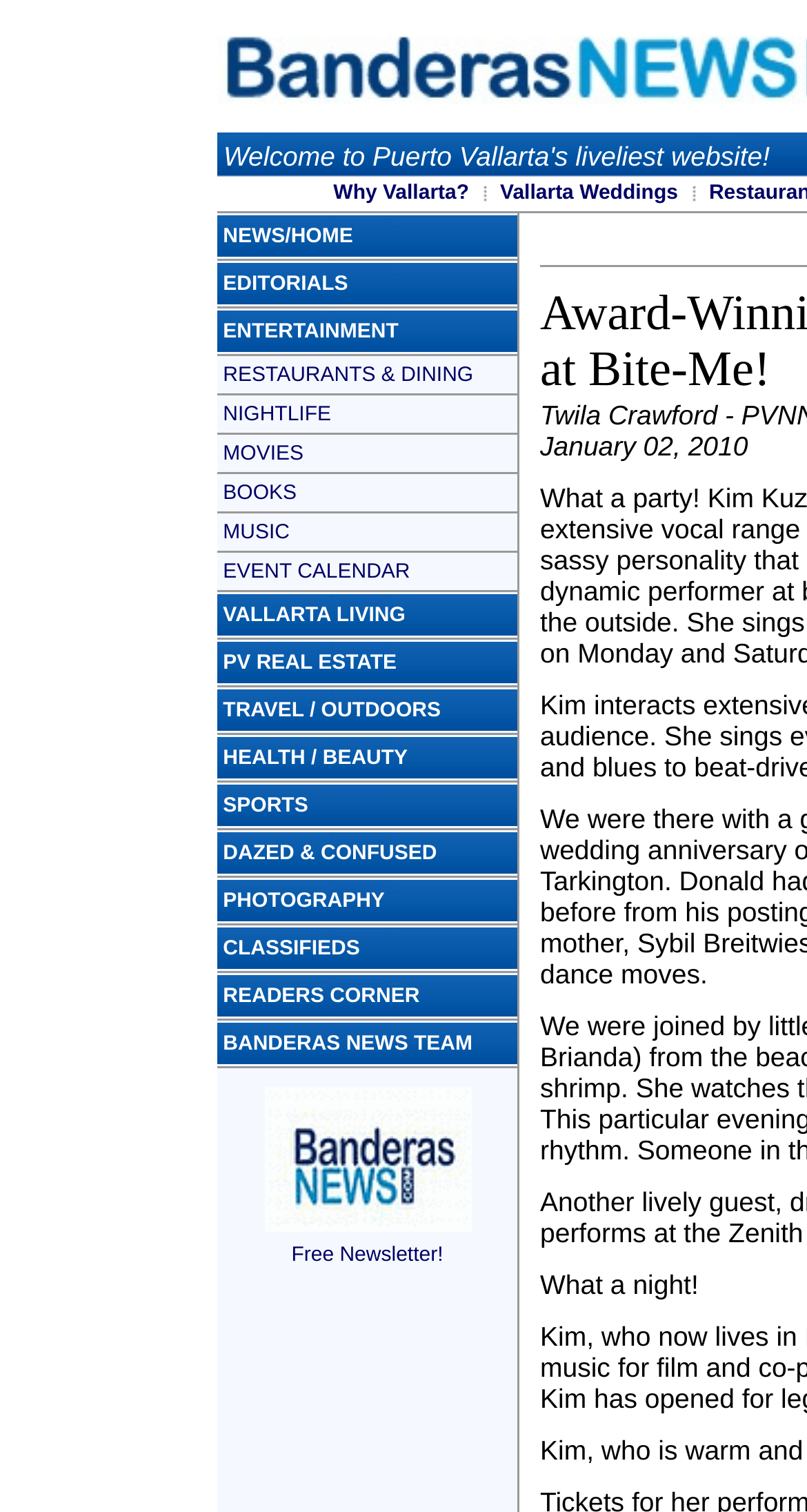Provide the bounding box coordinates in the format (top-left x, top-left y, bottom-right x, bottom-right y). All values are floating point numbers between 0 and 1. Determine the bounding box coordinate of the UI element described as: ENTERTAINMENT

[0.276, 0.212, 0.494, 0.227]